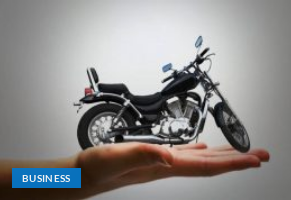What is the focus of the 'BUSINESS' label?
Please provide a comprehensive and detailed answer to the question.

The bold 'BUSINESS' label at the bottom of the image suggests a focus on financial considerations related to asset management and insurance policies, encouraging viewers to consider their own insurance needs for vehicles like motorcycles.